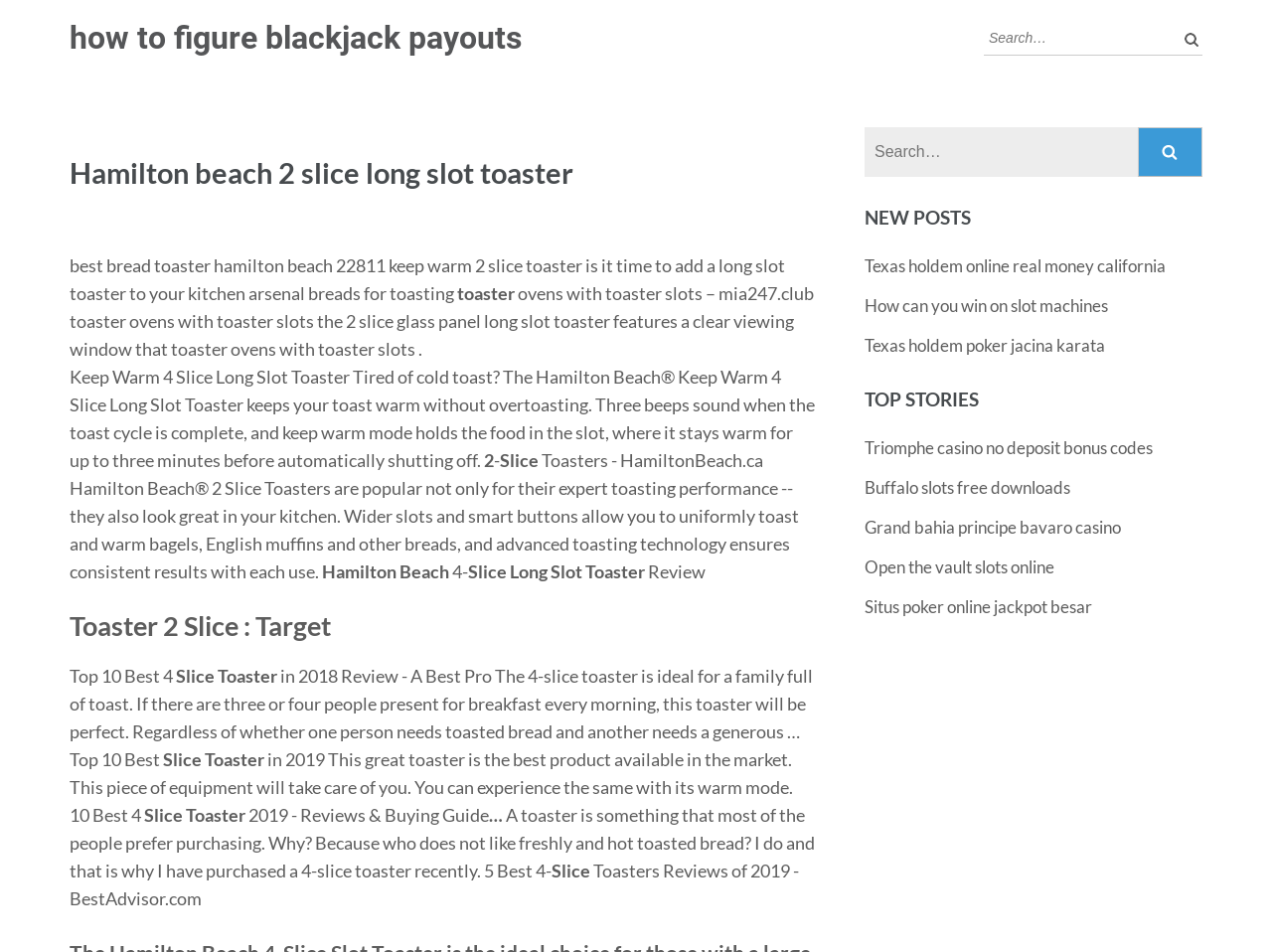Determine the bounding box coordinates for the UI element with the following description: "Grand bahia principe bavaro casino". The coordinates should be four float numbers between 0 and 1, represented as [left, top, right, bottom].

[0.68, 0.543, 0.881, 0.565]